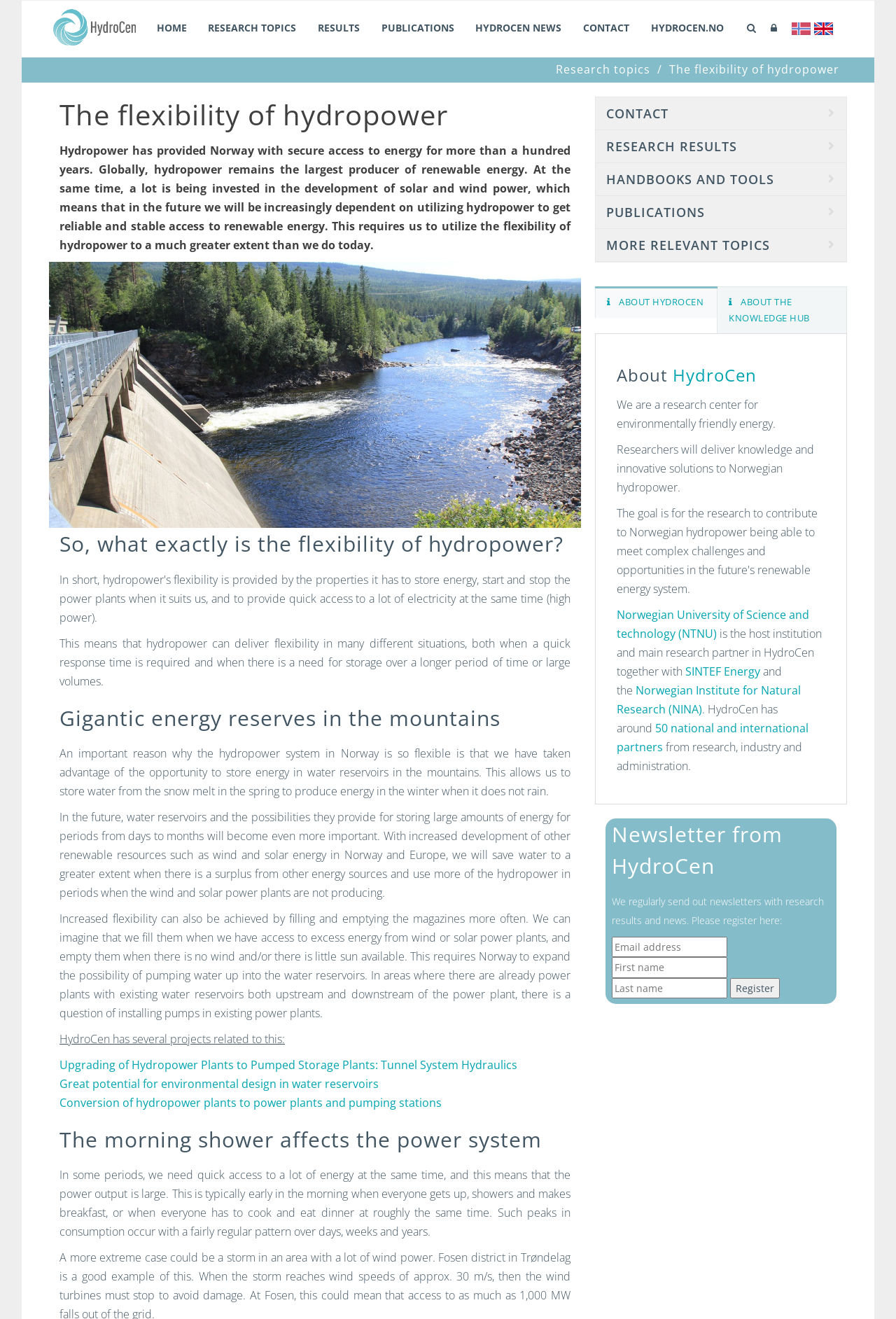What is the title or heading displayed on the webpage?

The flexibility of hydropower 